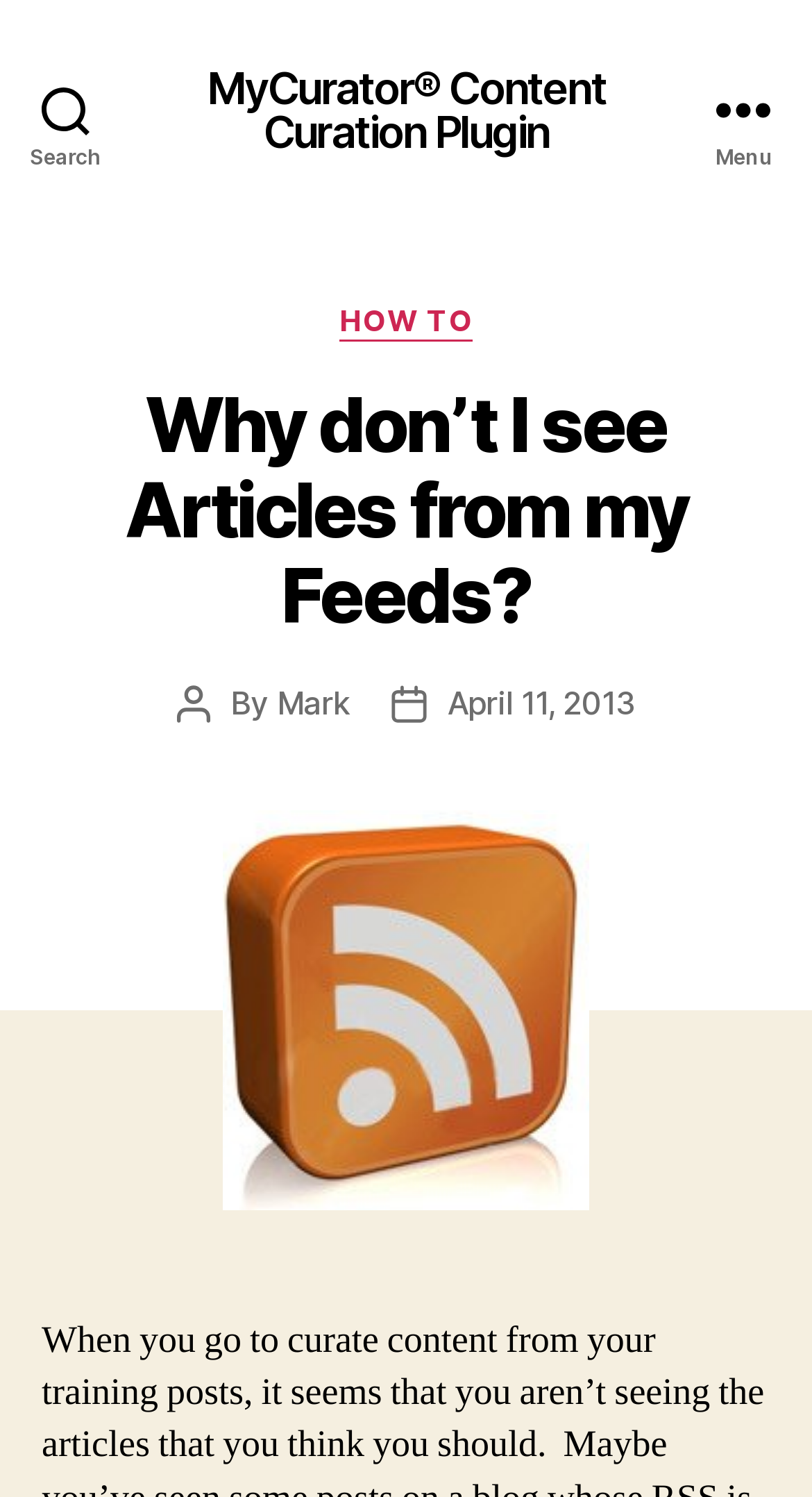Based on the element description "April 11, 2013", predict the bounding box coordinates of the UI element.

[0.551, 0.456, 0.783, 0.482]